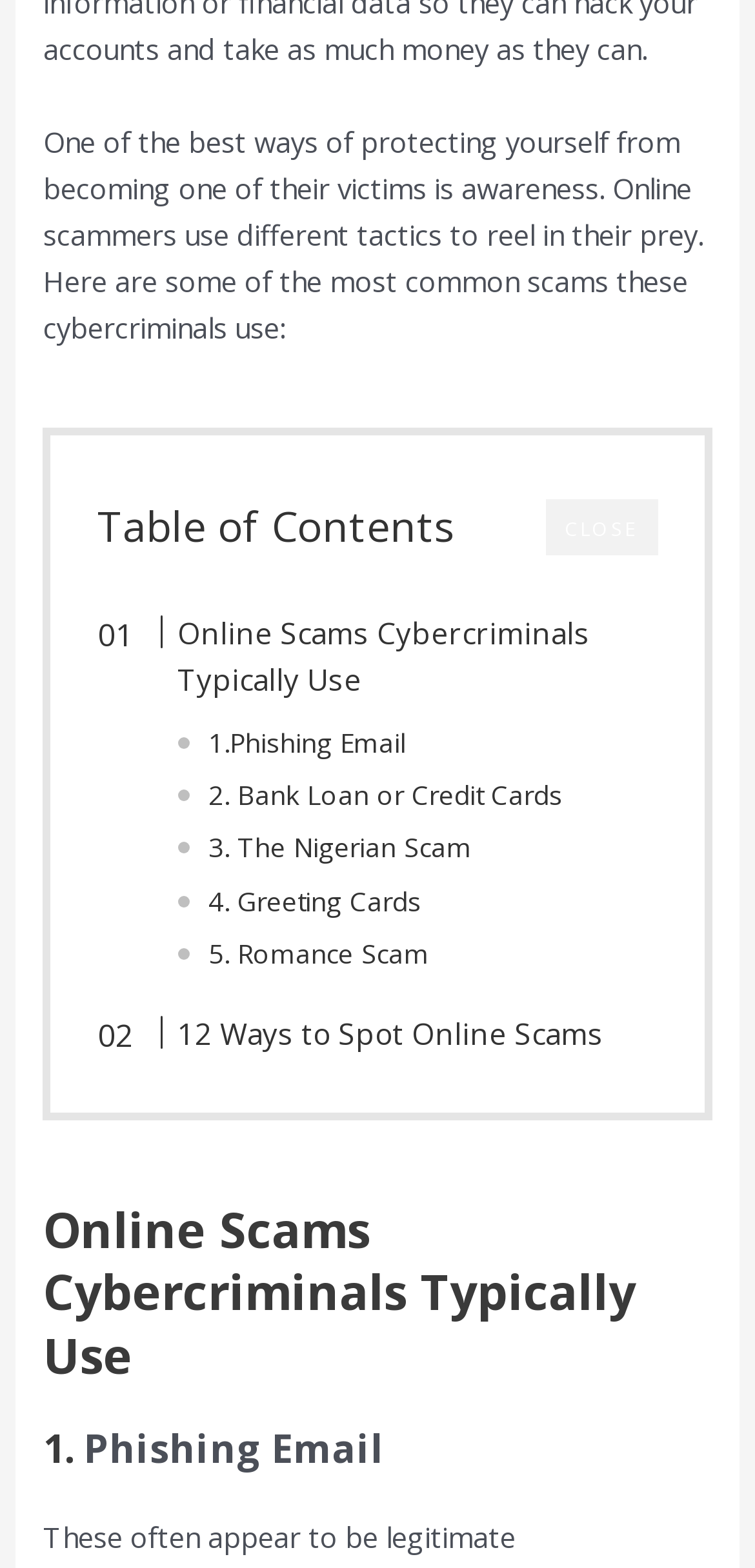Given the webpage screenshot and the description, determine the bounding box coordinates (top-left x, top-left y, bottom-right x, bottom-right y) that define the location of the UI element matching this description: Online Scams Cybercriminals Typically Use

[0.183, 0.39, 0.871, 0.448]